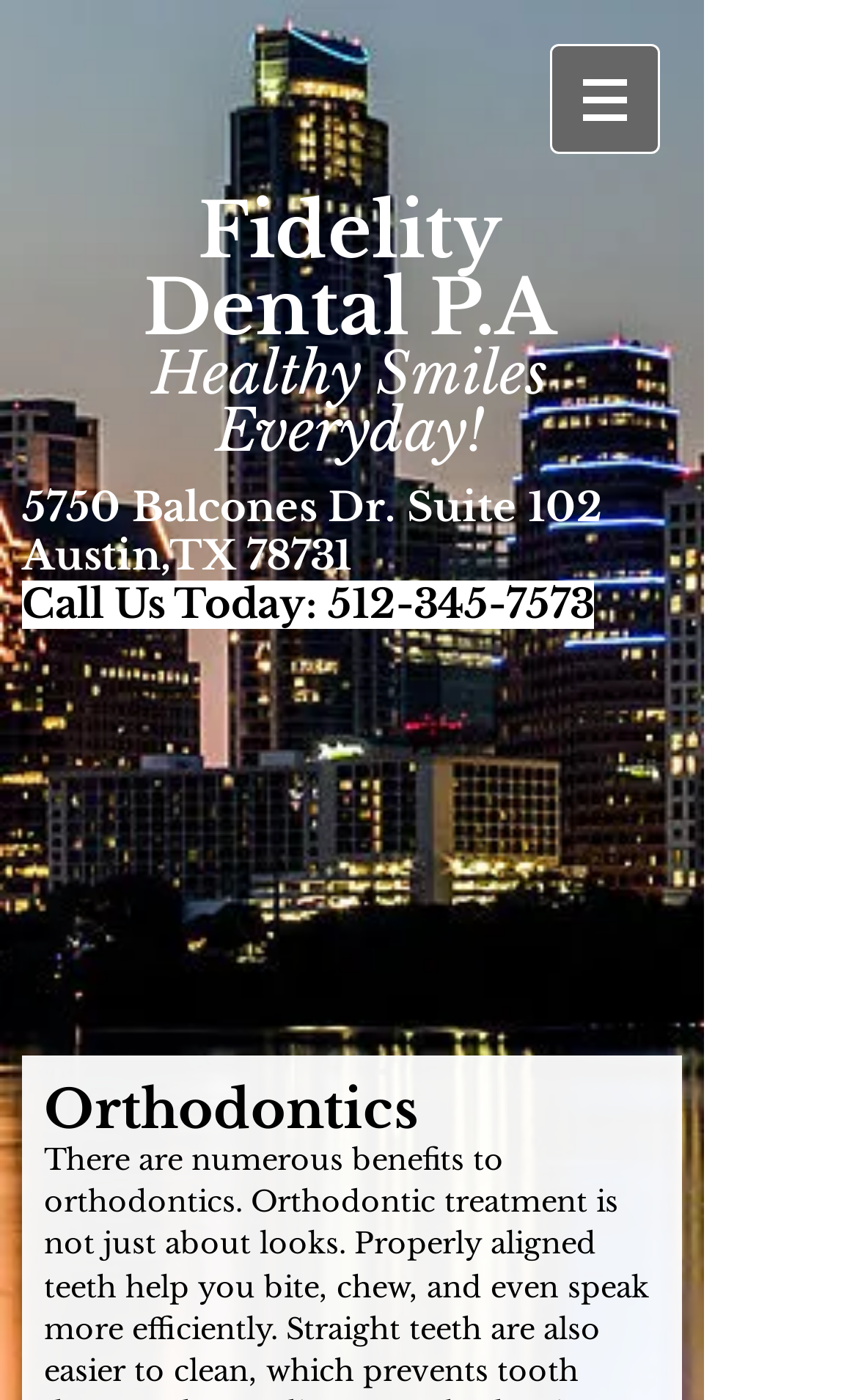Observe the image and answer the following question in detail: What is the purpose of the button with an image?

I found the answer by looking at the button element that contains an image. The button has a popup menu, indicating that it's used to expand or collapse a menu. The image on the button likely represents a menu icon.